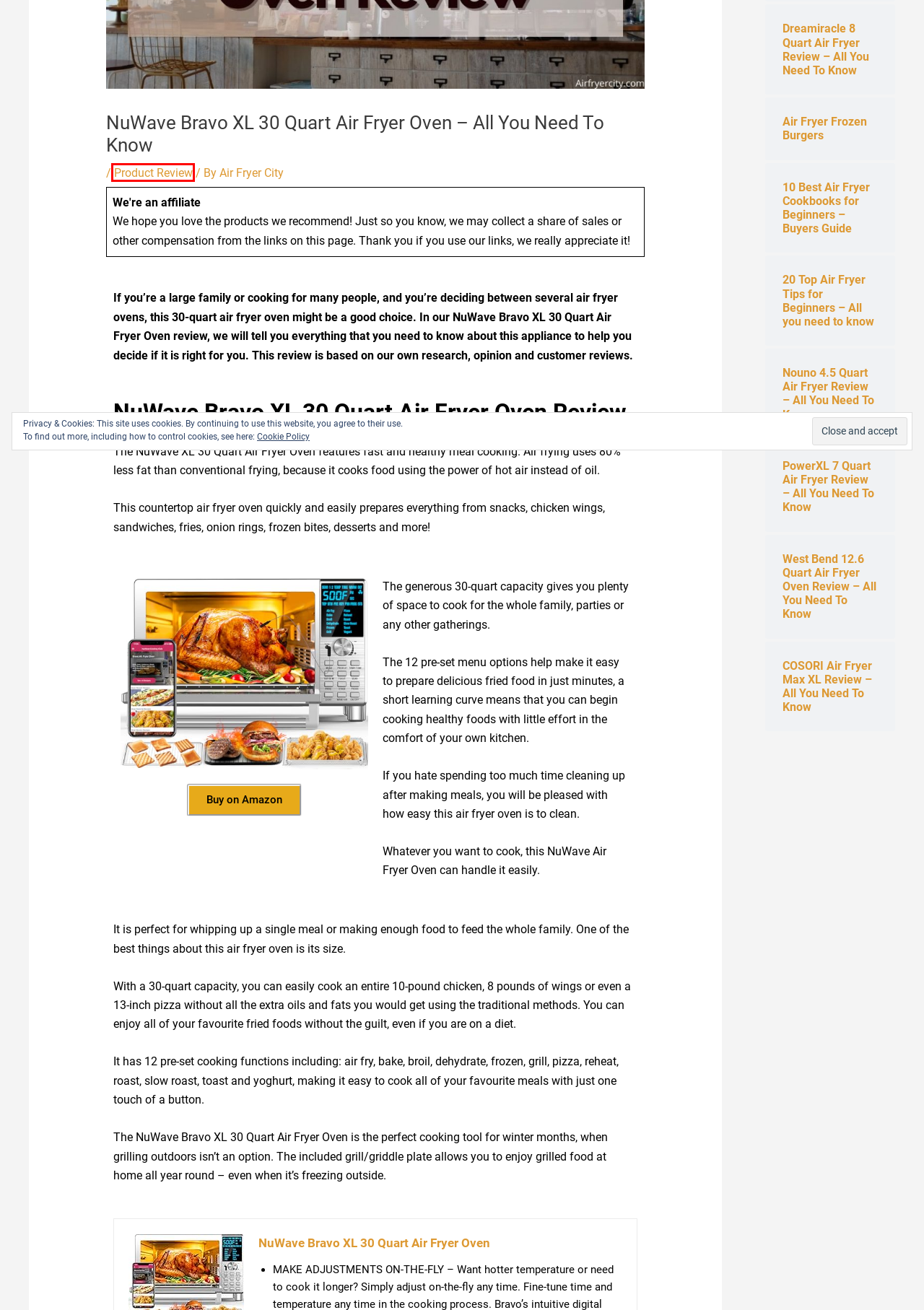Analyze the given webpage screenshot and identify the UI element within the red bounding box. Select the webpage description that best matches what you expect the new webpage to look like after clicking the element. Here are the candidates:
A. Dreamiracle 8 Quart Air Fryer Review – All You Need To Know
B. Amazon.com
C. PowerXL 7 Quart Air Fryer Review – All You Need To Know - Air Fryer City
D. 10 Best Air Fryer Cookbooks for Beginners – Buyers Guide - Air Fryer City
E. Product Review Archives - Air Fryer City
F. West Bend 12.6 Quart Air Fryer Oven Review – All You Need To Know
G. Air Fryer City, Author at Air Fryer City
H. Nouno 4.5 Quart Air Fryer Review – All You Need To Know - Air Fryer City

E